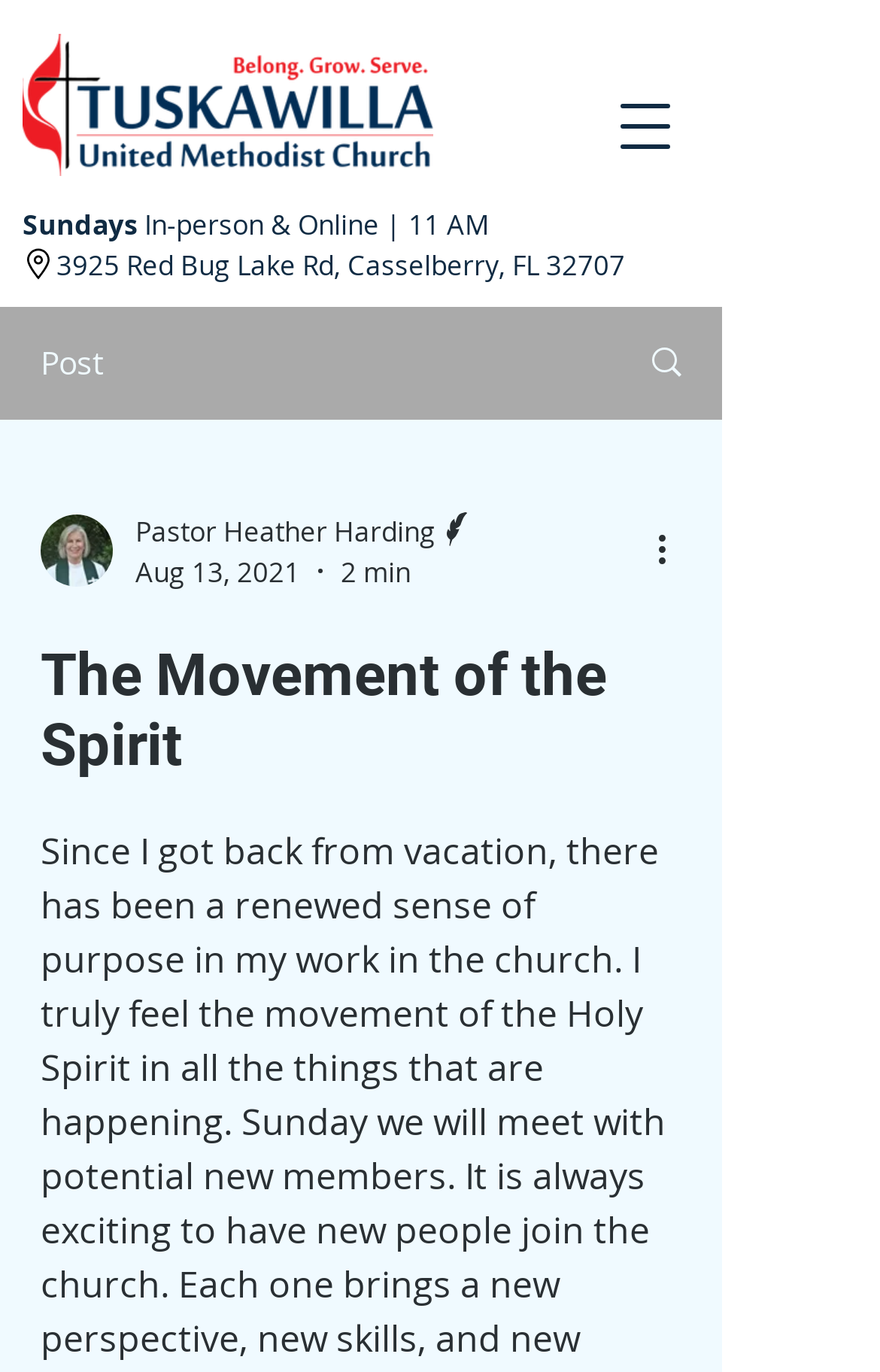When was the post written? Using the information from the screenshot, answer with a single word or phrase.

Aug 13, 2021